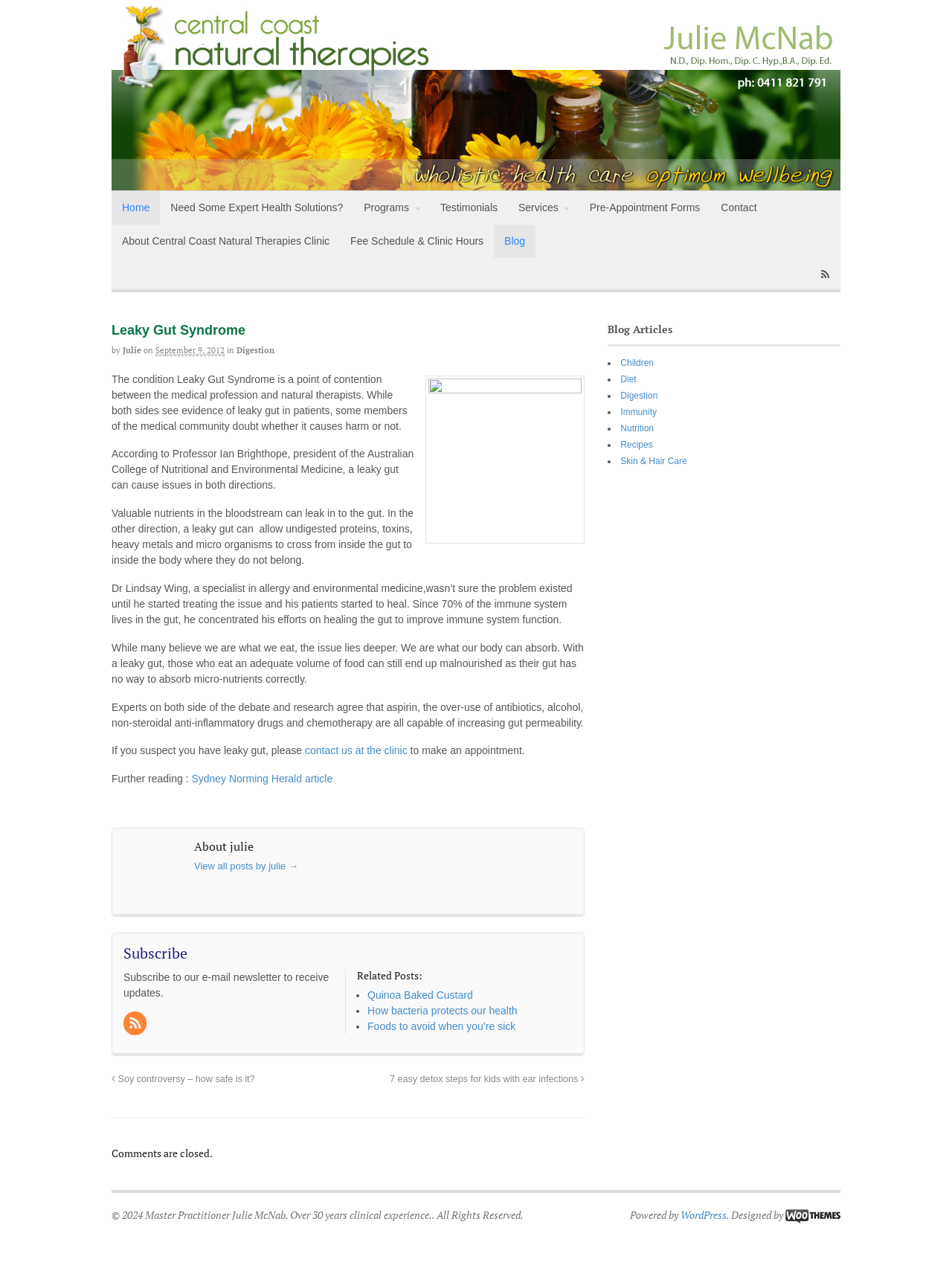Answer the question briefly using a single word or phrase: 
What is the copyright year of the webpage?

2024